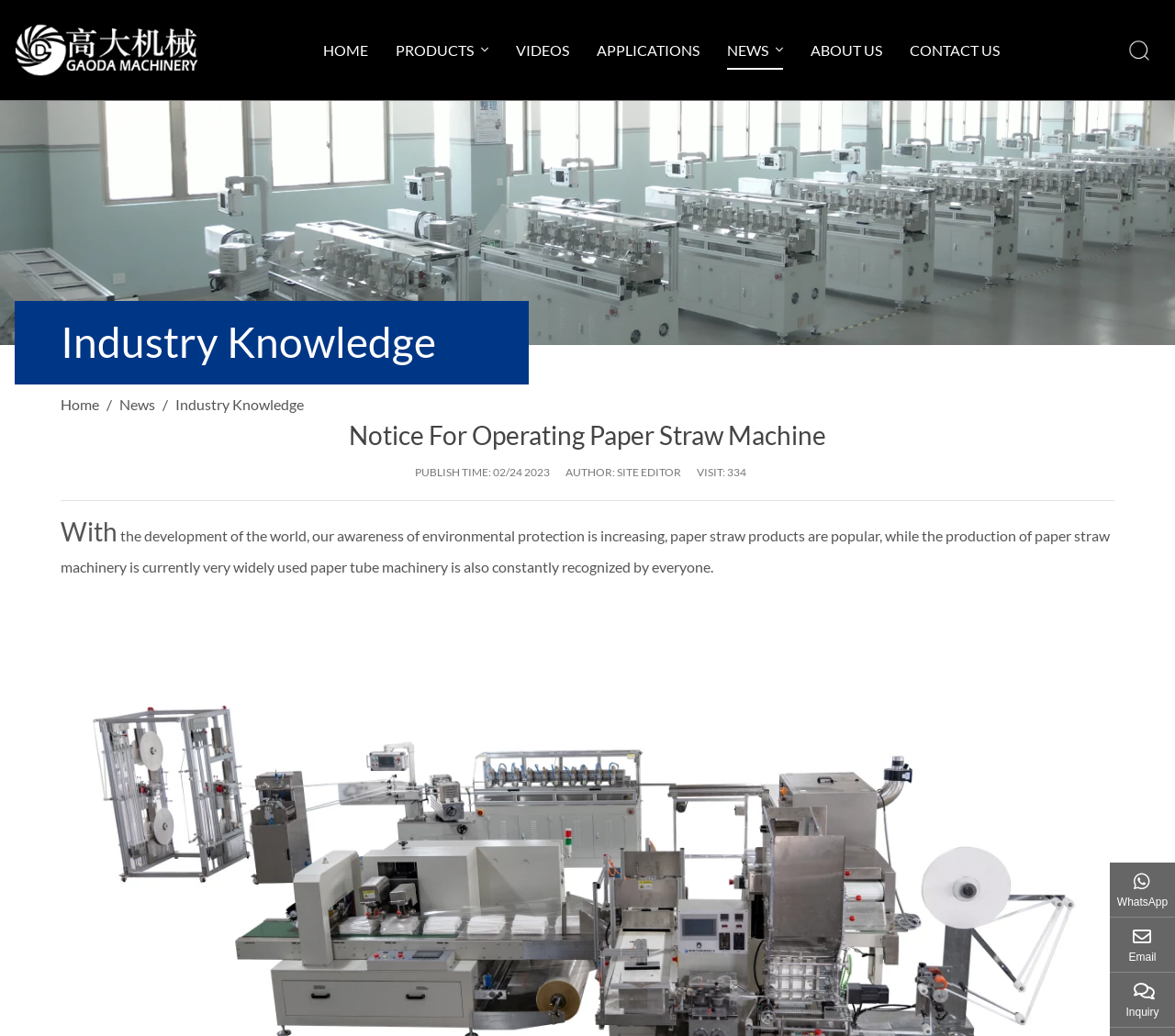Please locate the clickable area by providing the bounding box coordinates to follow this instruction: "contact us".

[0.774, 0.007, 0.85, 0.09]